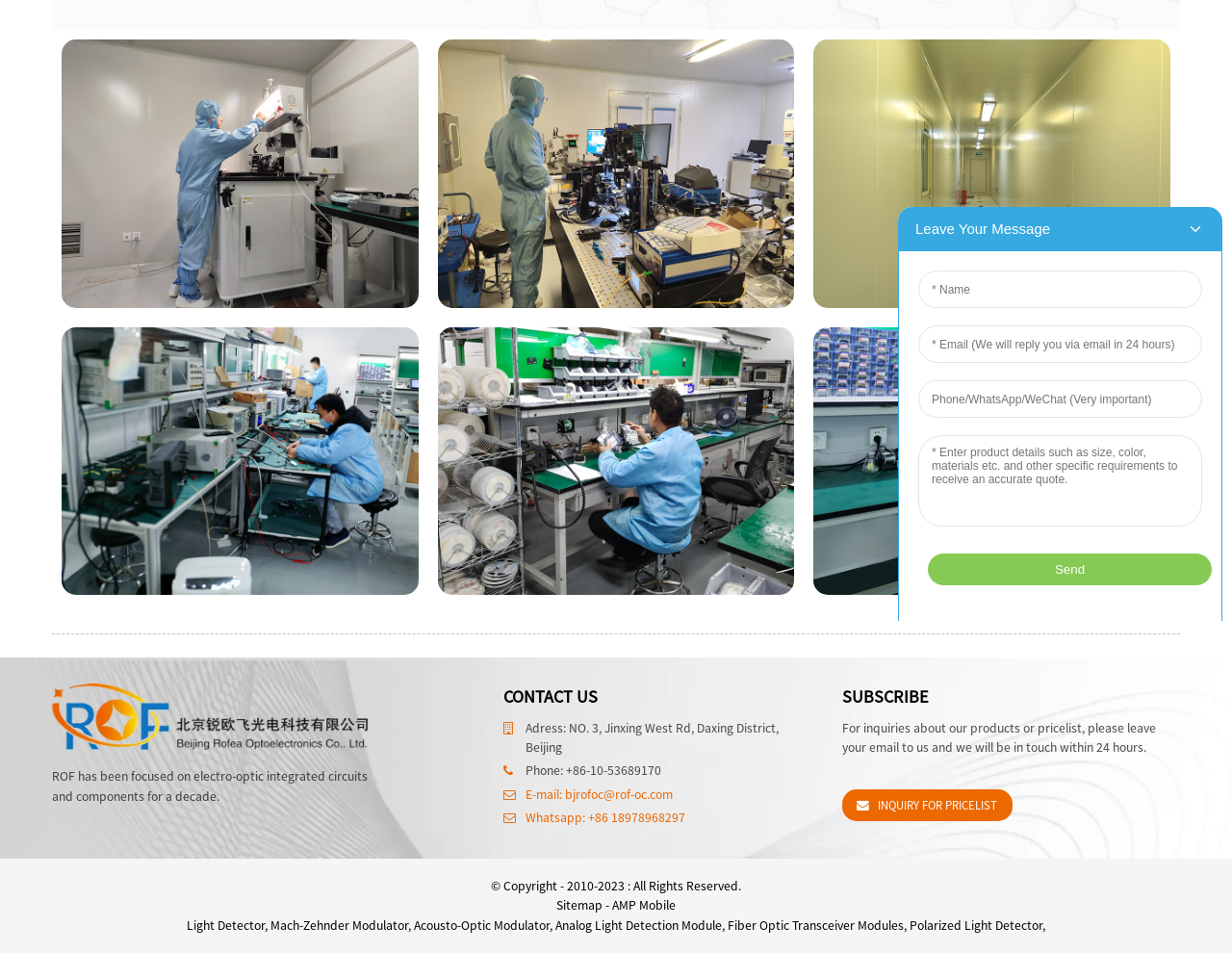Locate the bounding box of the UI element with the following description: "Fiber Optic Transceiver Modules".

[0.591, 0.962, 0.734, 0.98]